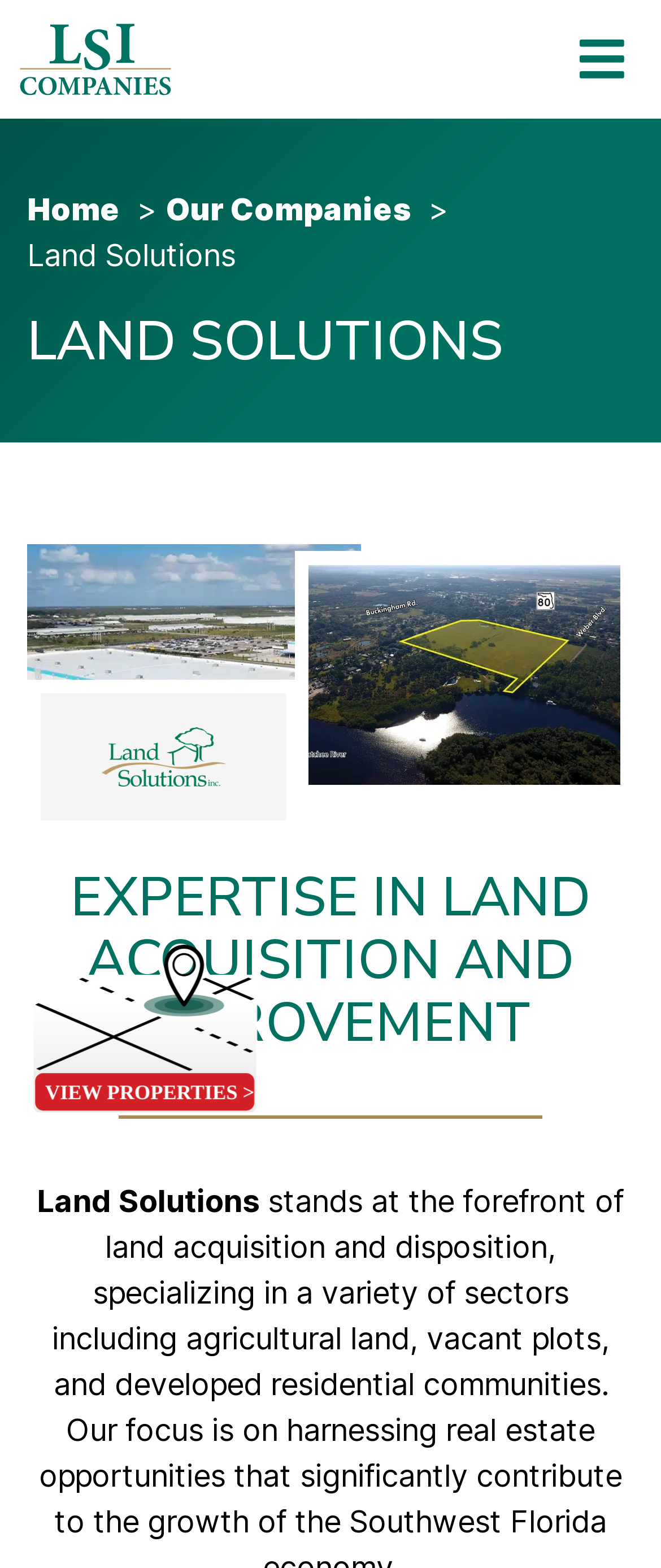Can you give a comprehensive explanation to the question given the content of the image?
What is the text on the button?

I found the button by looking at the SVG element, which contains a static text element with the text 'VIEW PROPERTIES >'.